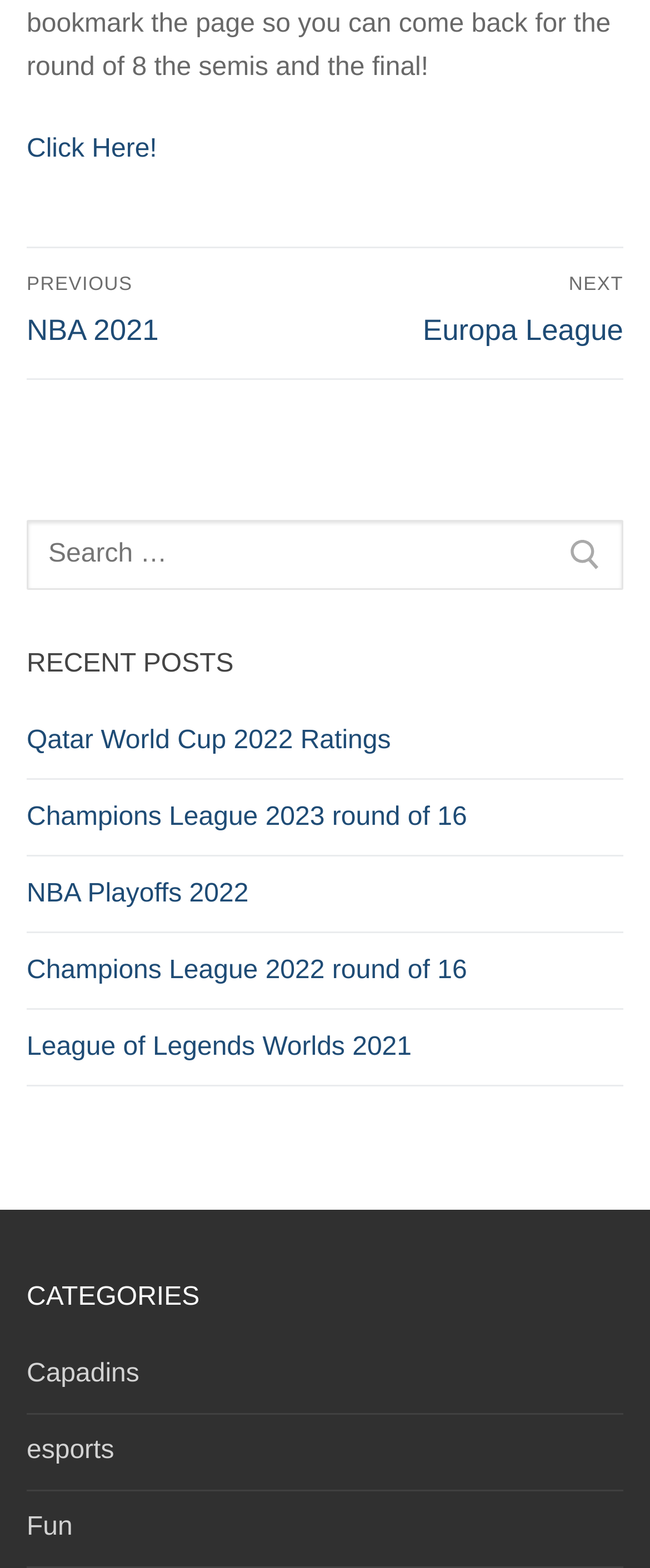Please identify the bounding box coordinates of the region to click in order to complete the given instruction: "Click on 'Previous post: NBA 2021'". The coordinates should be four float numbers between 0 and 1, i.e., [left, top, right, bottom].

[0.041, 0.175, 0.491, 0.221]